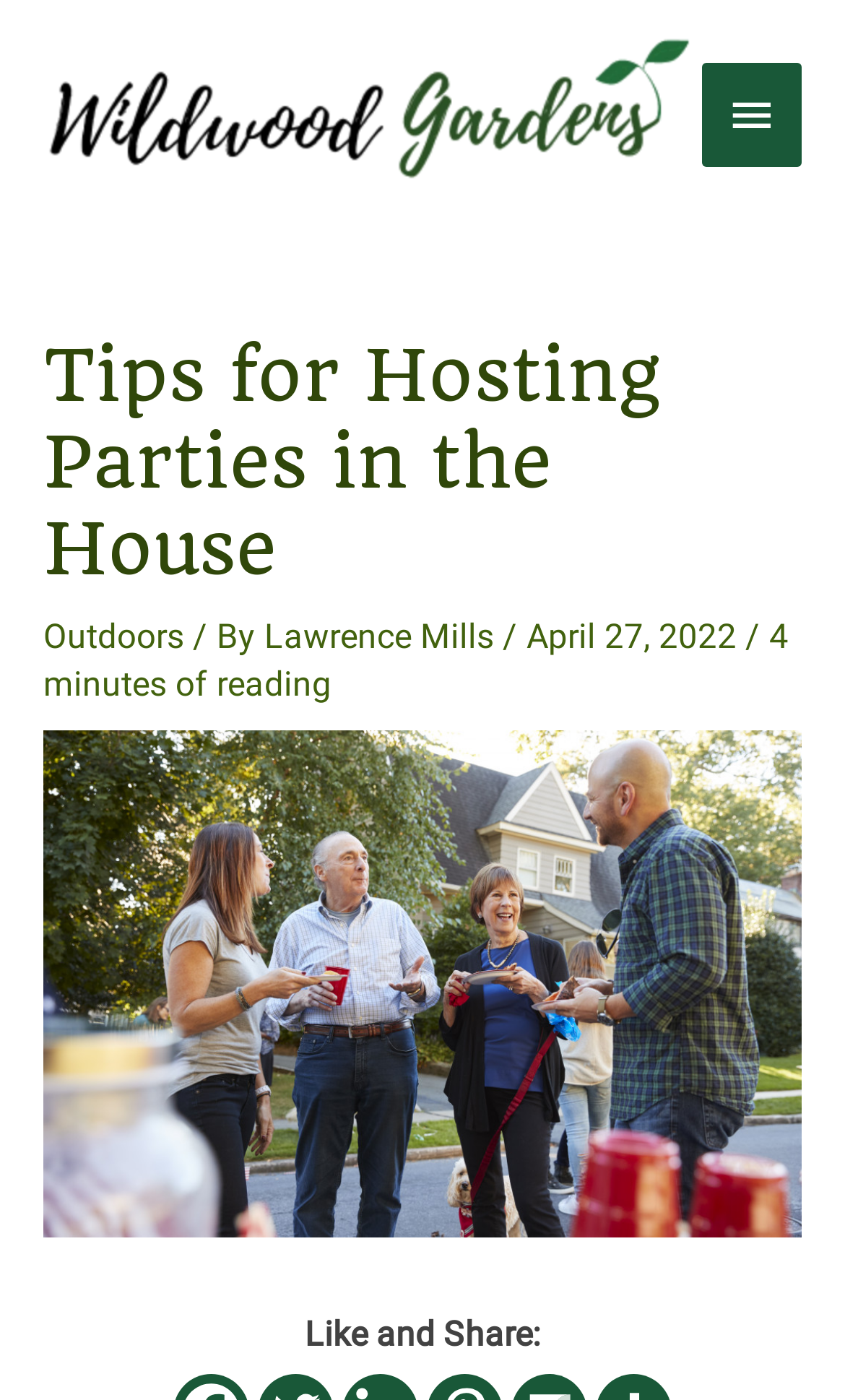Identify the headline of the webpage and generate its text content.

Tips for Hosting Parties in the House